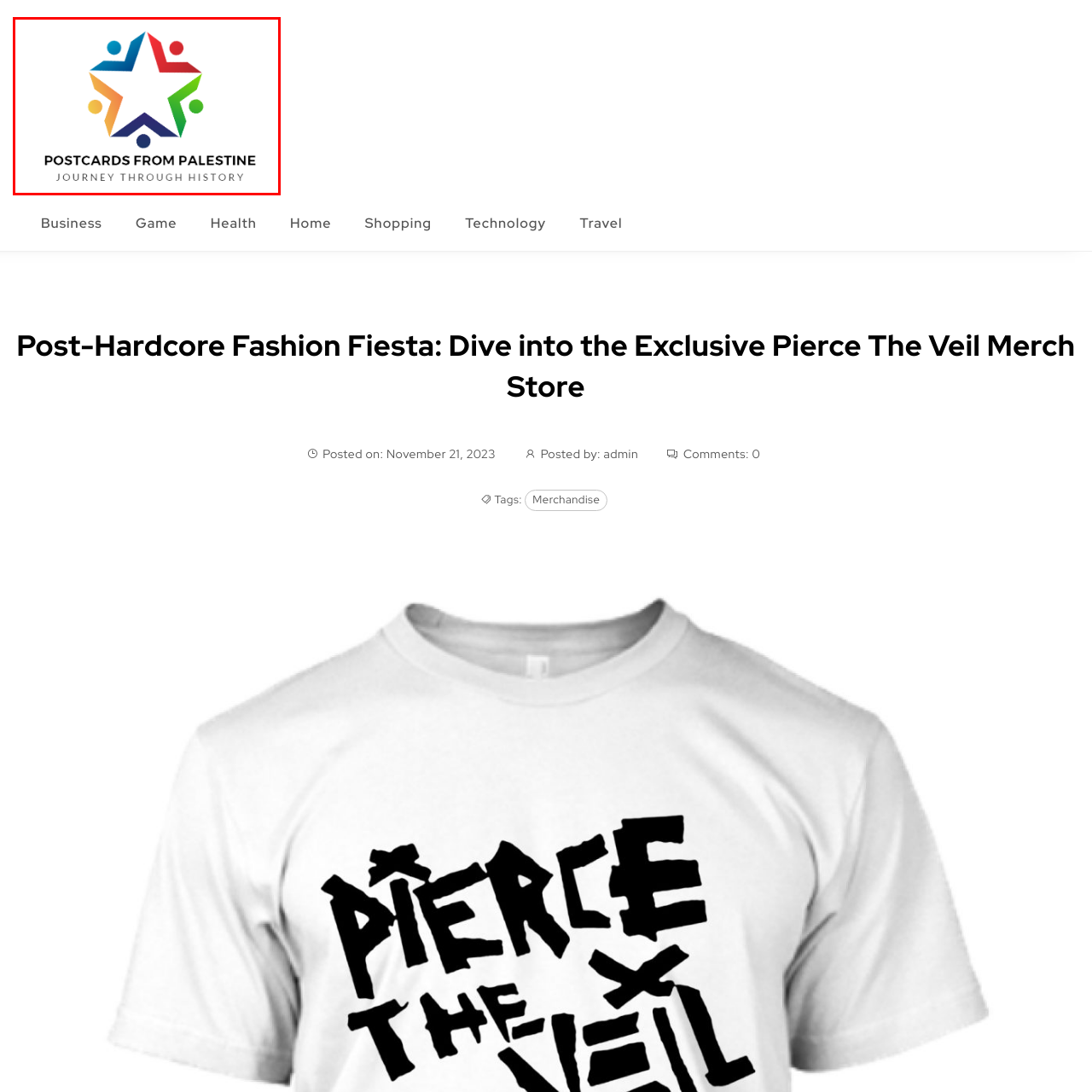Look at the region marked by the red box and describe it extensively.

The image features the visually striking logo of "Postcards From Palestine," designed to capture the essence of cultural heritage and historical narratives. The logo showcases a colorful star made up of diverse human figures, symbolizing unity and connection, with vibrant colors including blue, red, green, and yellow. Beneath the graphic, the text reads "POSTCARDS FROM PALESTINE," followed by the tagline "JOURNEY THROUGH HISTORY," emphasizing the project's mission to share the rich history and stories from Palestine. This emblematic design reflects inclusivity and invites viewers to engage with the cultural journey that the initiative represents.